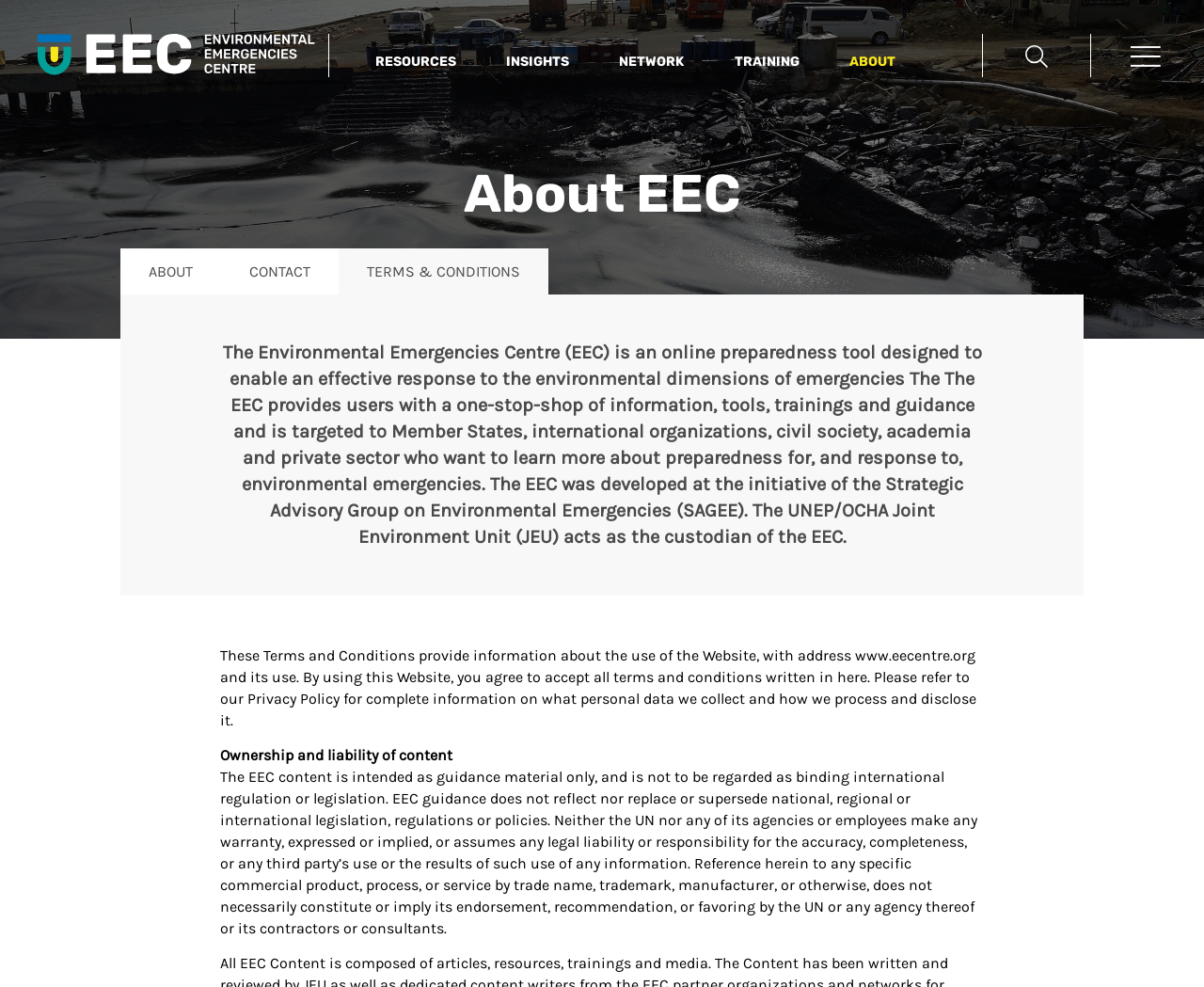What is the relationship between the UN and the EEC?
Provide an in-depth answer to the question, covering all aspects.

The relationship between the UN and the EEC can be found in the StaticText element, which states that 'The UNEP/OCHA Joint Environment Unit (JEU) acts as the custodian of the EEC'. This suggests that the UN has a role in overseeing and maintaining the website, but does not necessarily imply a direct ownership or control relationship.